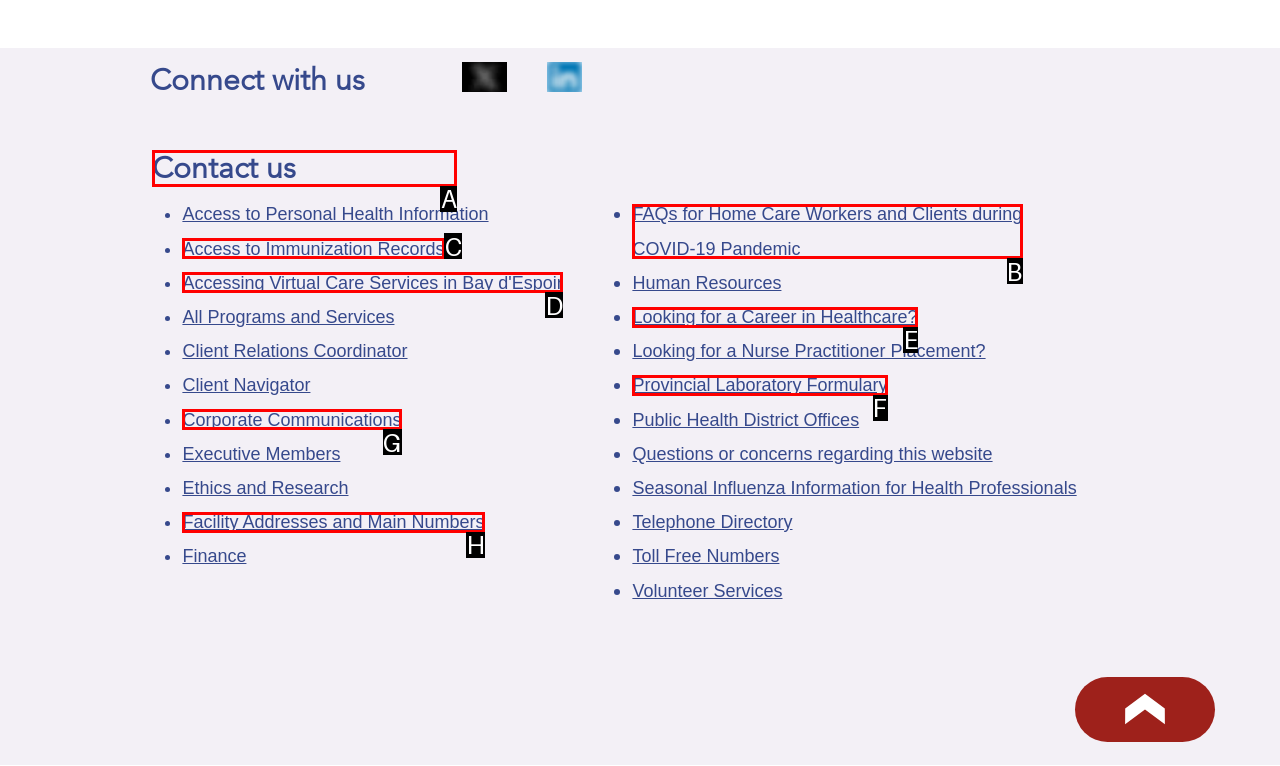Which lettered option should I select to achieve the task: Learn about Product Centrics according to the highlighted elements in the screenshot?

None